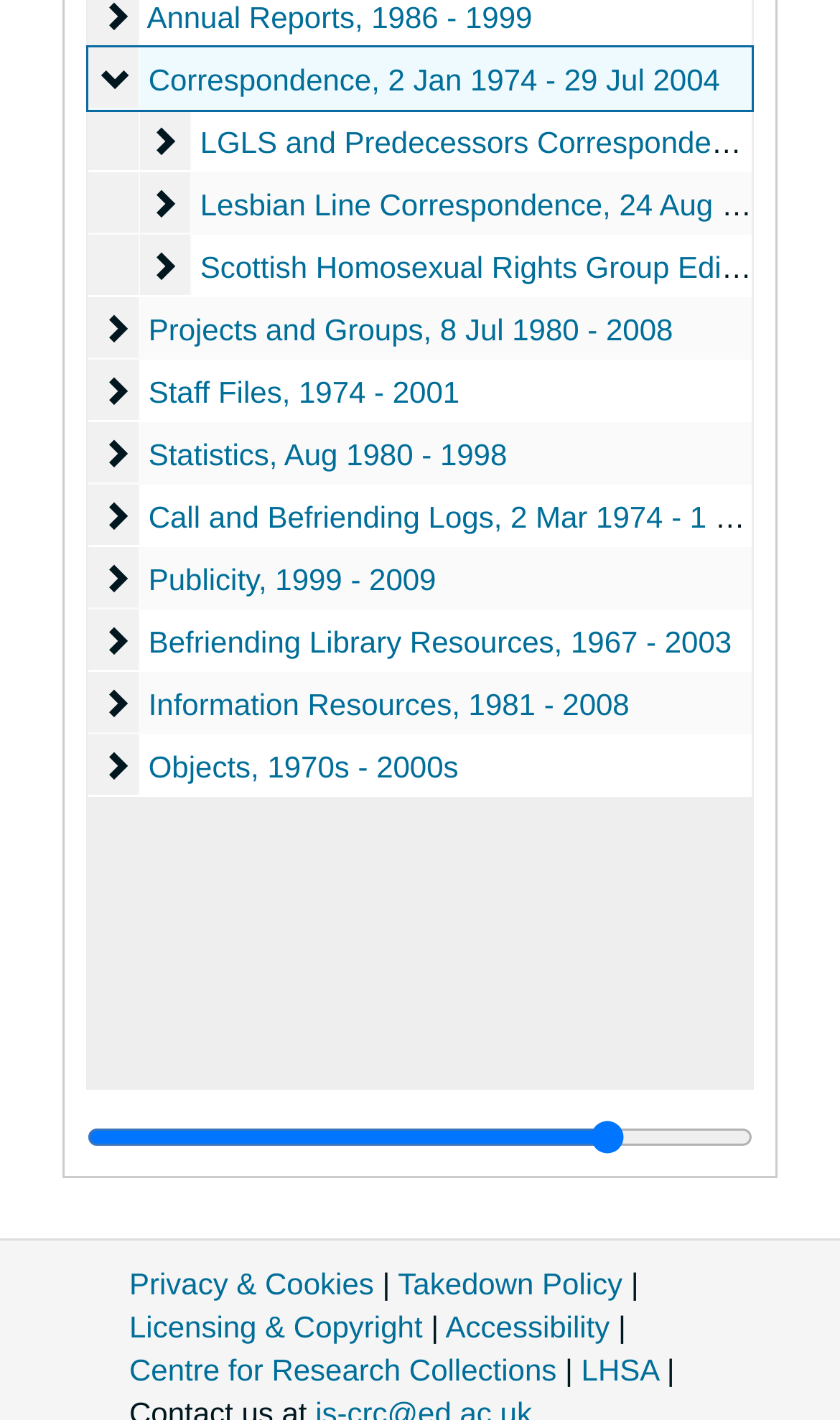Locate the bounding box coordinates of the clickable region to complete the following instruction: "view Category Archives: e.l.f.."

None